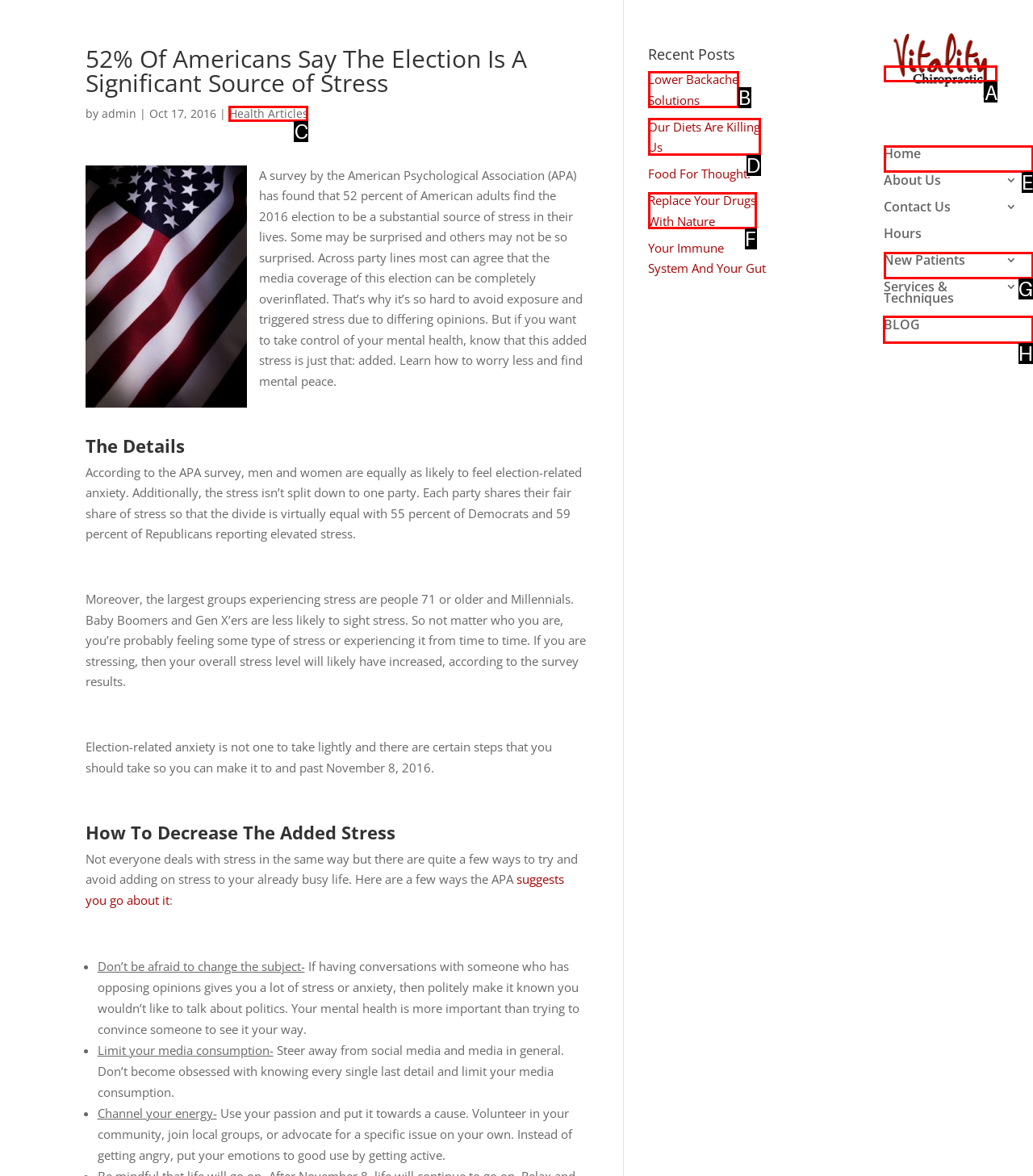Identify the letter of the UI element you should interact with to perform the task: Select Coatings, Surfaces & Membranes
Reply with the appropriate letter of the option.

None